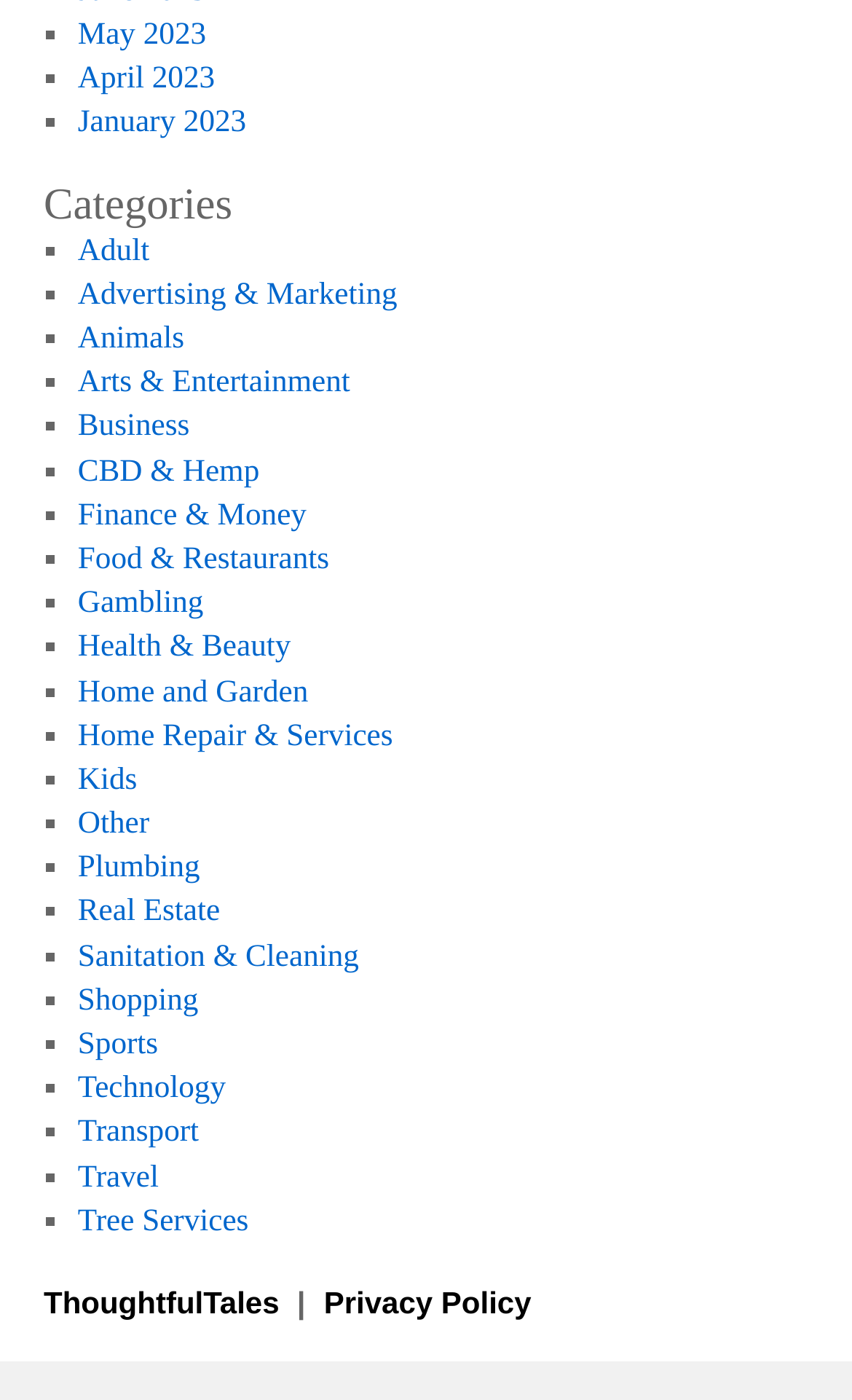How many links are at the bottom of the page?
Based on the screenshot, provide your answer in one word or phrase.

2